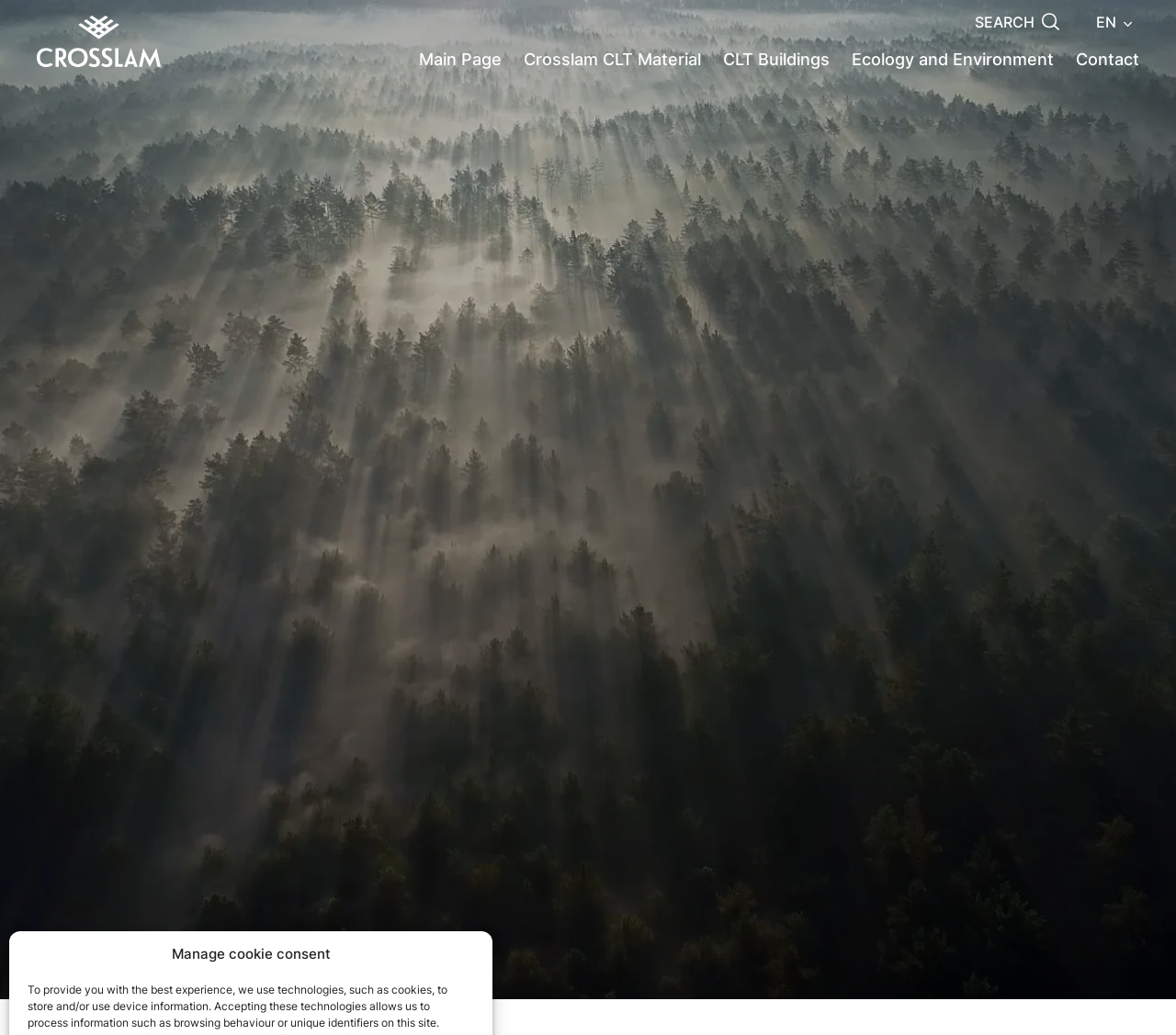What is the logo of Crosslam?
Based on the image, provide your answer in one word or phrase.

Crosslam CLT logo